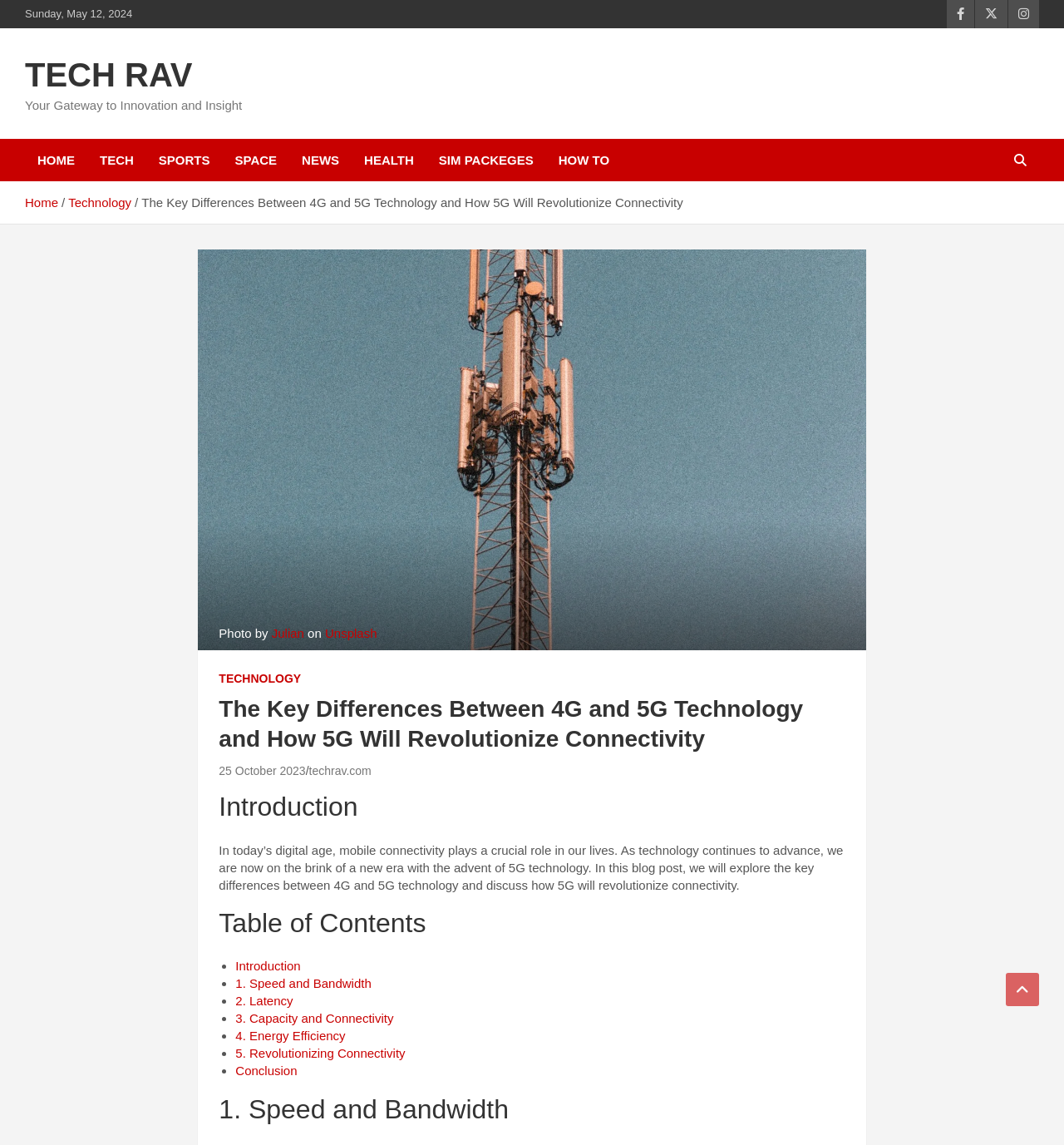Kindly provide the bounding box coordinates of the section you need to click on to fulfill the given instruction: "Click on the HOME link".

[0.023, 0.121, 0.082, 0.158]